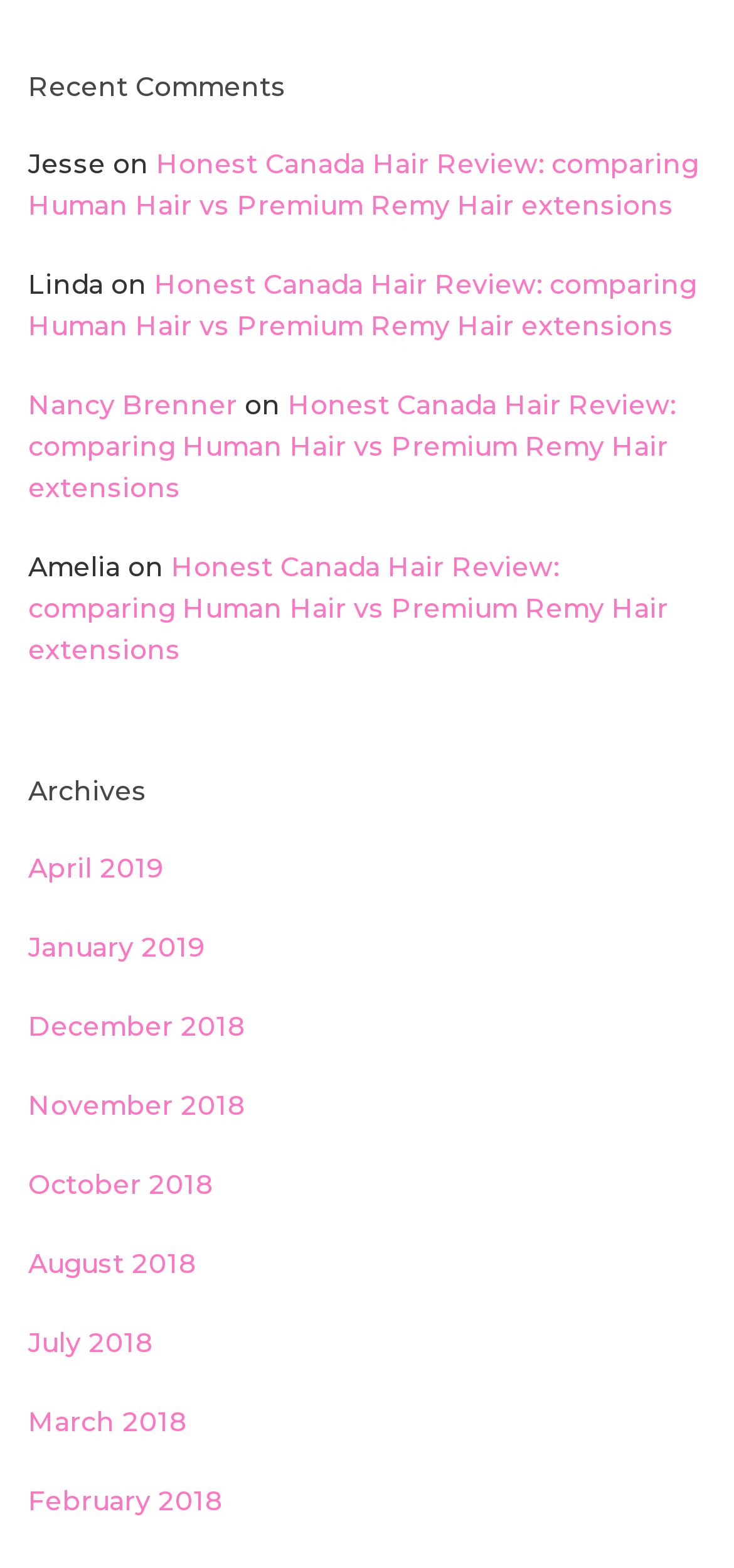Refer to the image and provide a thorough answer to this question:
How many months are listed in the archives?

I counted the number of links in the 'Archives' section, each representing a month. There are 9 such links, indicating 9 months are listed.